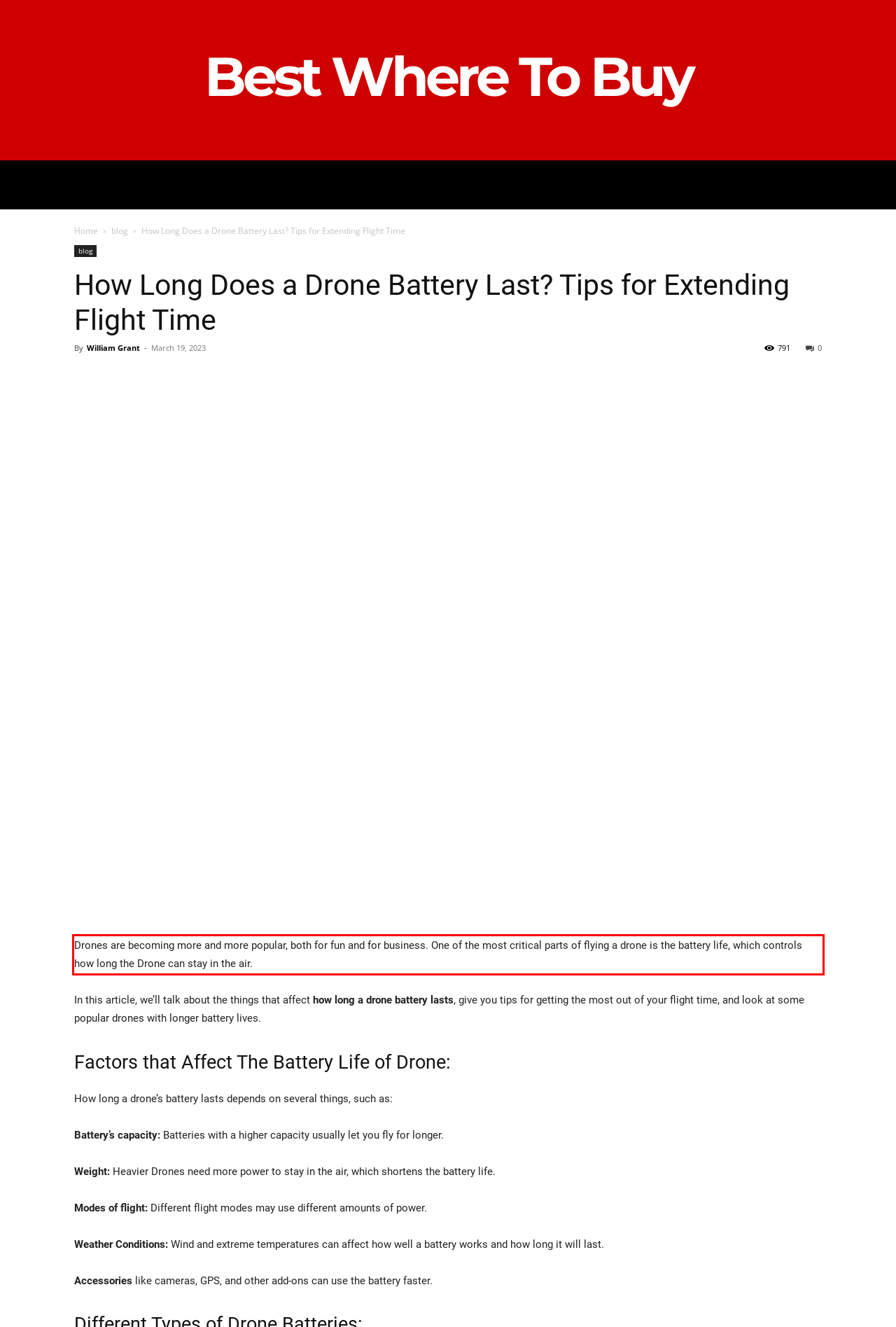From the given screenshot of a webpage, identify the red bounding box and extract the text content within it.

Drones are becoming more and more popular, both for fun and for business. One of the most critical parts of flying a drone is the battery life, which controls how long the Drone can stay in the air.